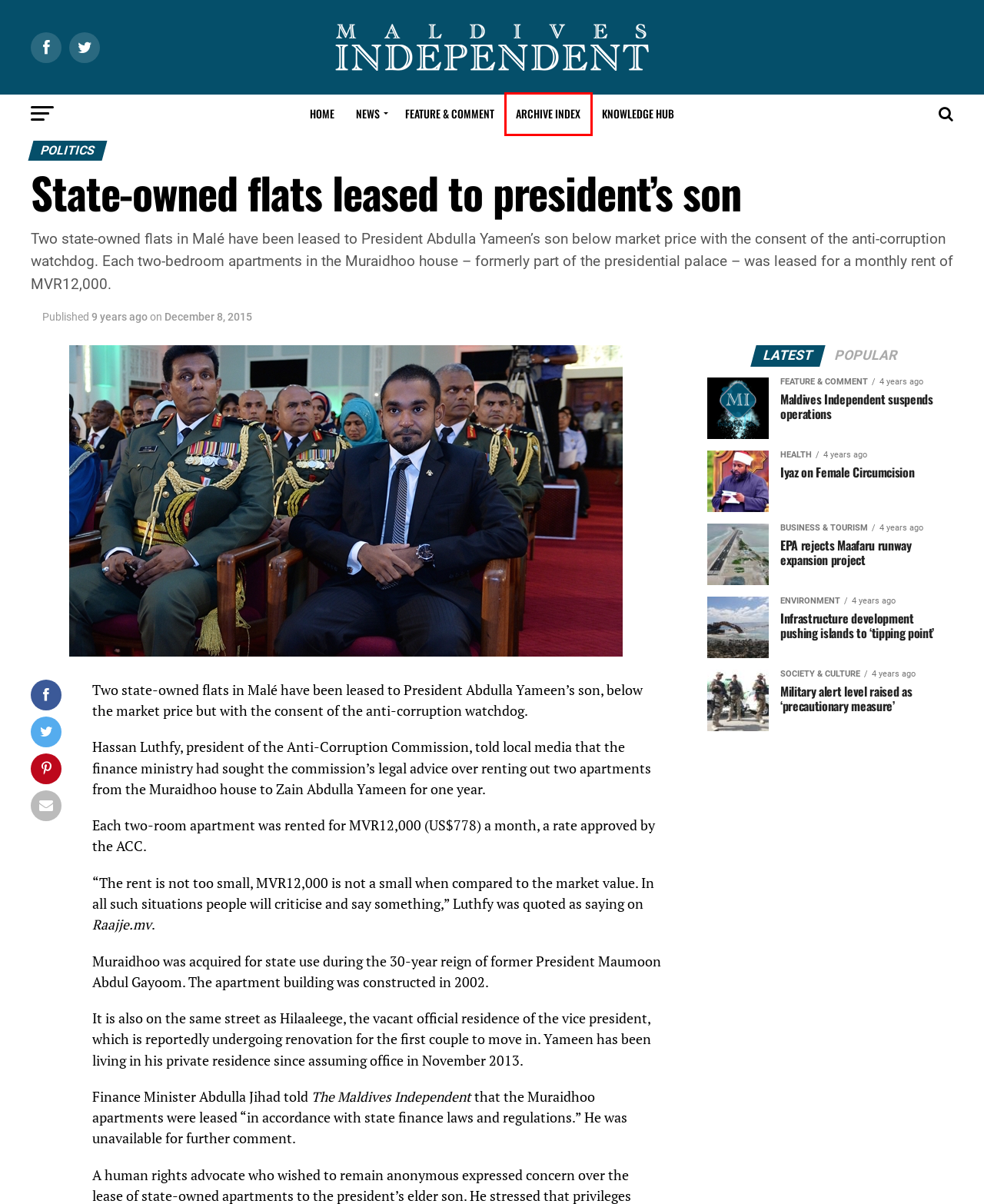Consider the screenshot of a webpage with a red bounding box around an element. Select the webpage description that best corresponds to the new page after clicking the element inside the red bounding box. Here are the candidates:
A. Knowledge Hub – Maldives Independent
B. maldives news – Maldives Independent
C. CODE OF ETHICS – Maldives Independent
D. Job opportunities – Maldives Independent
E. Government enforces employment freeze as cost-cutting measure – Maldives Independent
F. Muraidhoo – Maldives Independent
G. Feature & Comment – Maldives Independent
H. Archive Index – Maldives Independent

H